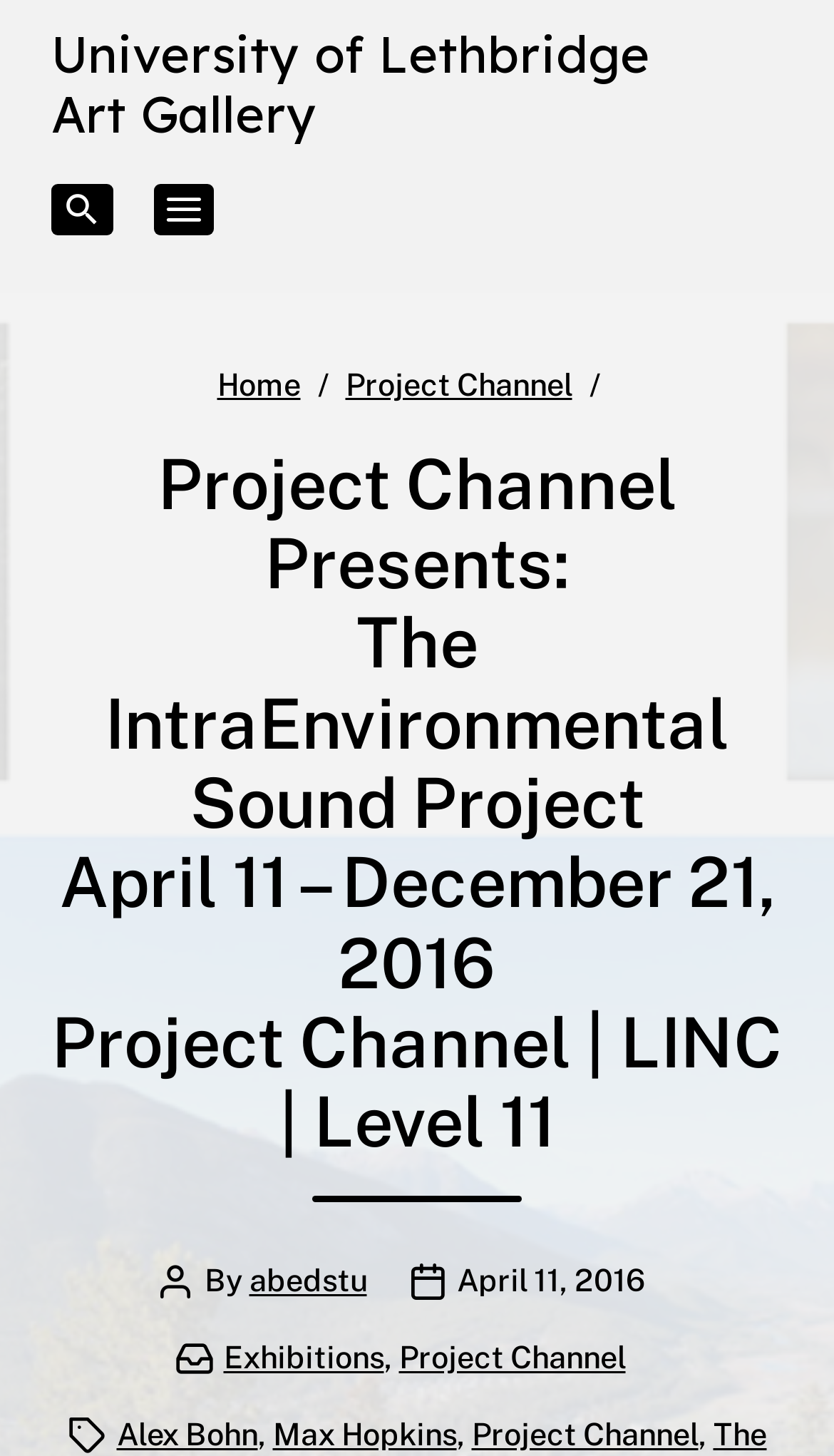Explain the contents of the webpage comprehensively.

The webpage is about the "IntraEnvironmental Sound Project" presented by Project Channel, which took place from April 11 to December 21, 2016, at the University of Lethbridge Art Gallery. 

At the top of the page, there is a navigation menu with a link to the University of Lethbridge Art Gallery and two buttons to toggle search interface and extended navigation. Below the navigation menu, there is a breadcrumb navigation with links to "Home" and "Project Channel". 

The main content of the page is a heading that repeats the title of the project, with the subtitle "Project Channel | LINC | Level 11" below it. 

On the lower part of the page, there are several sections of text. One section displays the author's name, "abedstu", with a publication date of April 11, 2016. Another section lists the categories of the project, including "Exhibitions" and "Project Channel". 

Further down, there is a section listing the tags related to the project, including "Alex Bohn", "Max Hopkins", and "Project Channel".